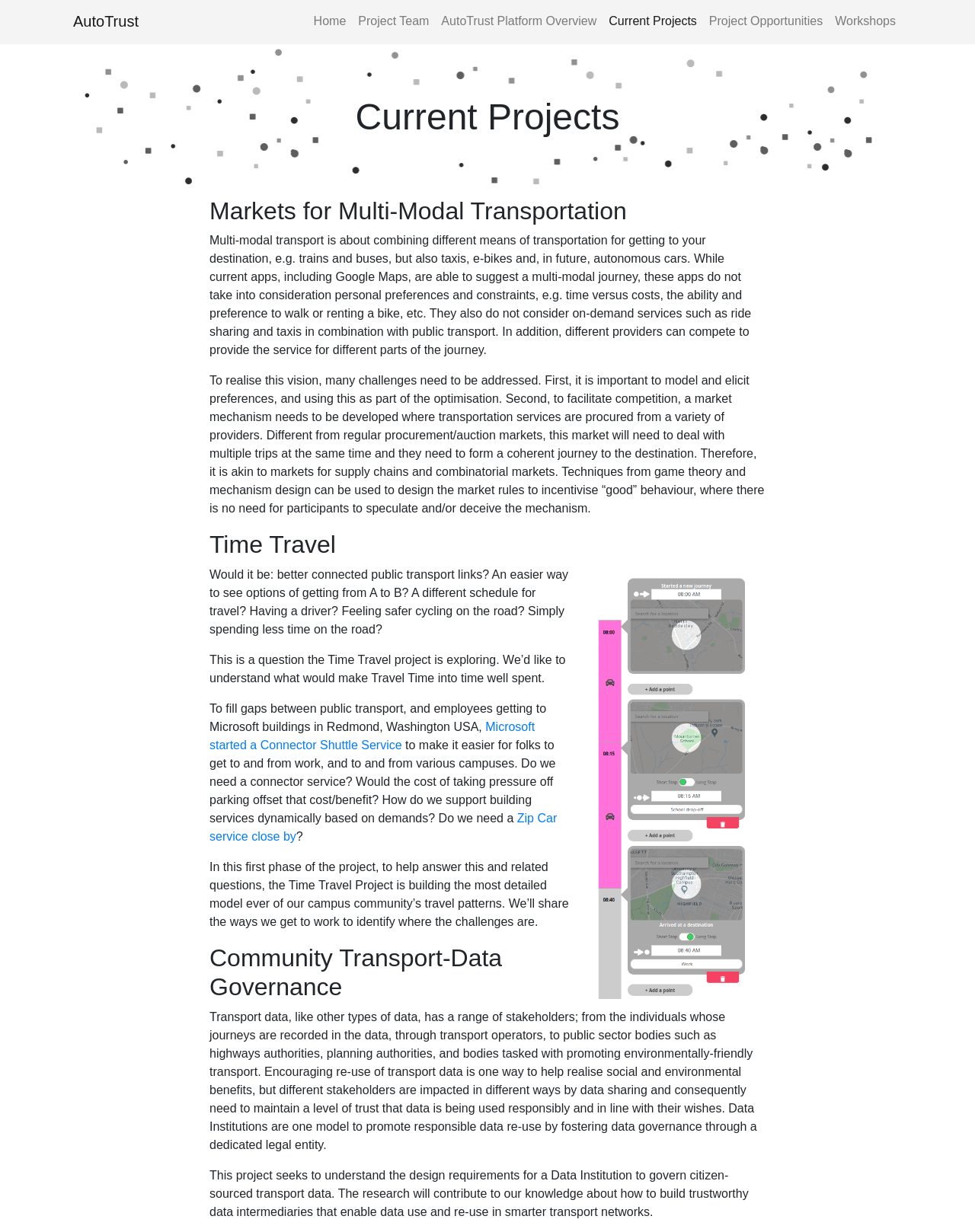Specify the bounding box coordinates of the element's region that should be clicked to achieve the following instruction: "Read about Markets for Multi-Modal Transportation". The bounding box coordinates consist of four float numbers between 0 and 1, in the format [left, top, right, bottom].

[0.215, 0.159, 0.785, 0.183]